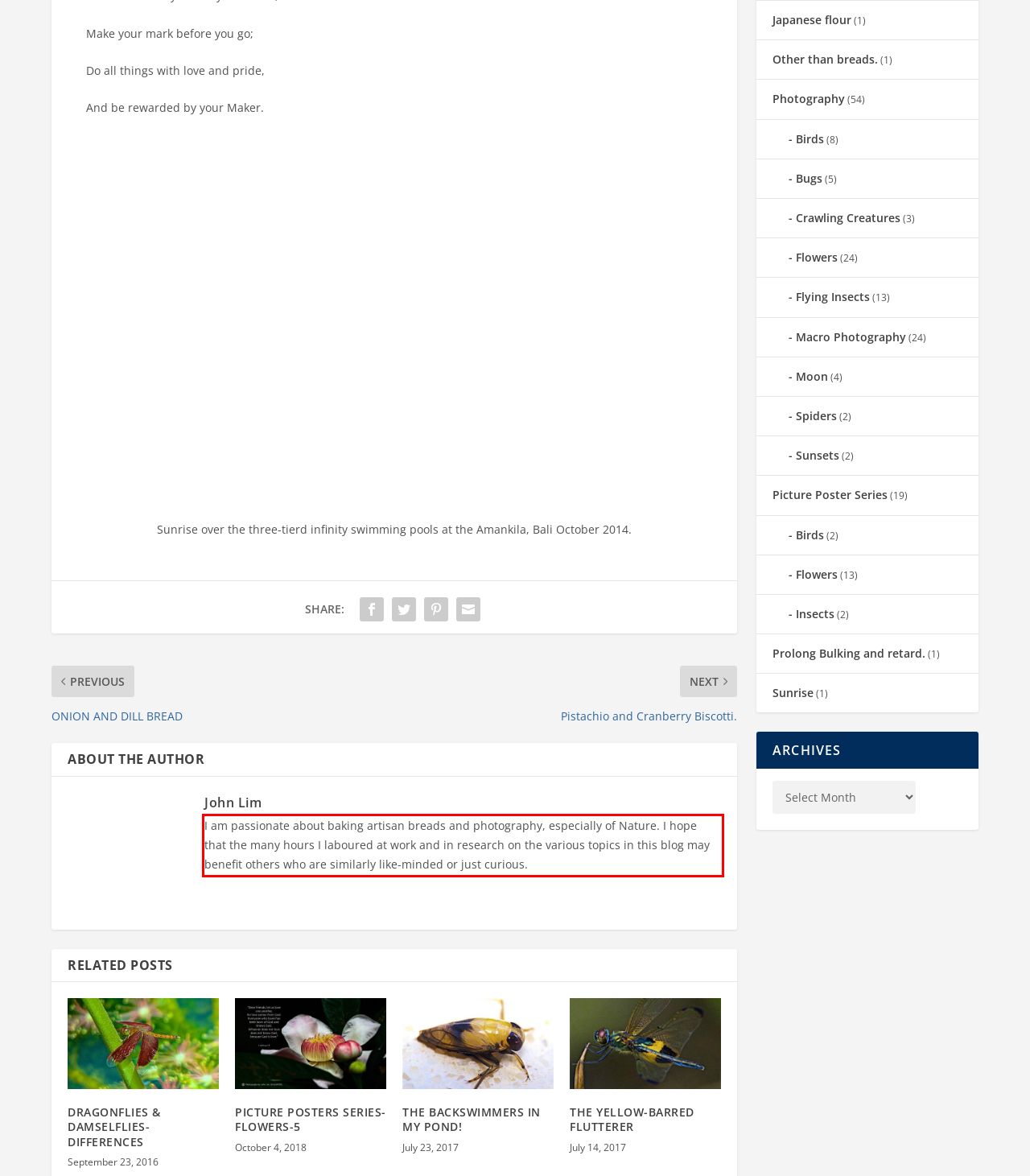You have a webpage screenshot with a red rectangle surrounding a UI element. Extract the text content from within this red bounding box.

I am passionate about baking artisan breads and photography, especially of Nature. I hope that the many hours I laboured at work and in research on the various topics in this blog may benefit others who are similarly like-minded or just curious.